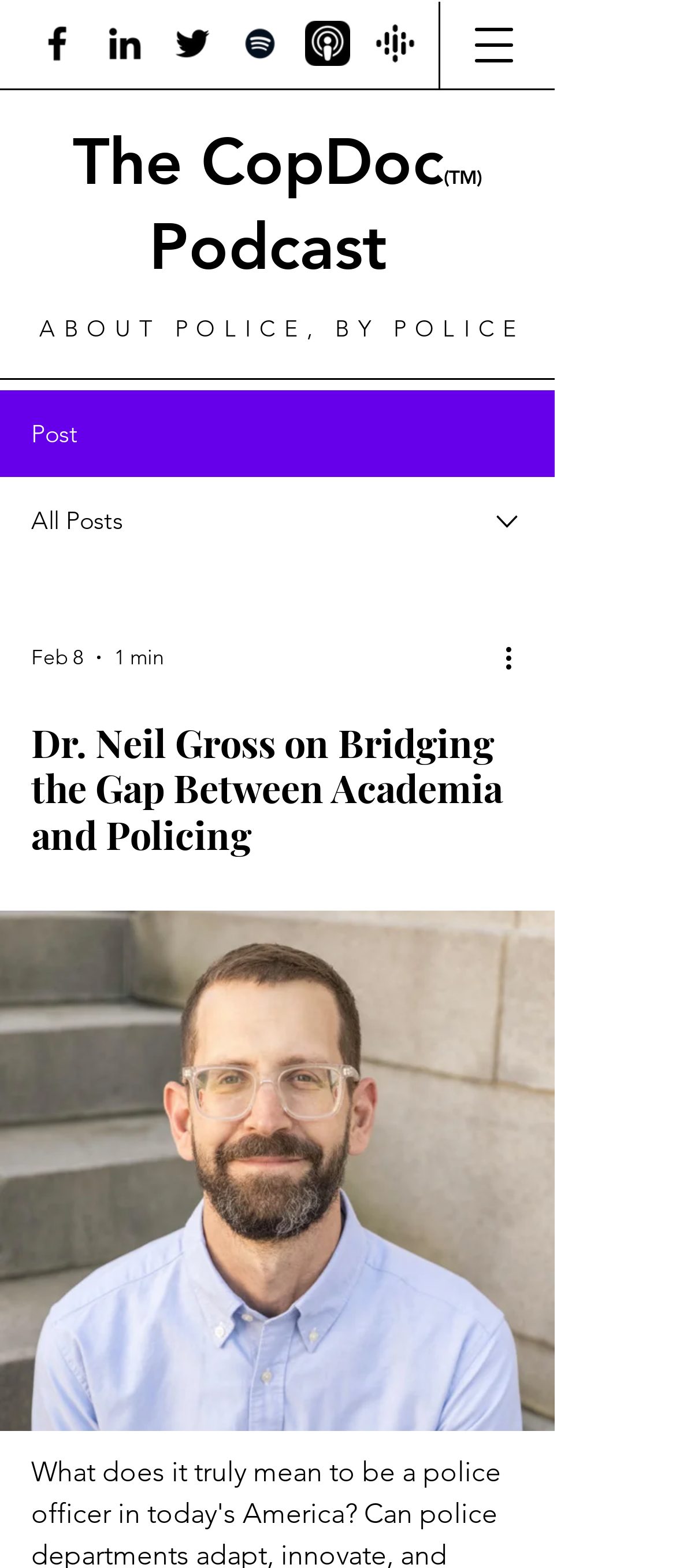Identify the main title of the webpage and generate its text content.

Dr. Neil Gross on Bridging the Gap Between Academia and Policing